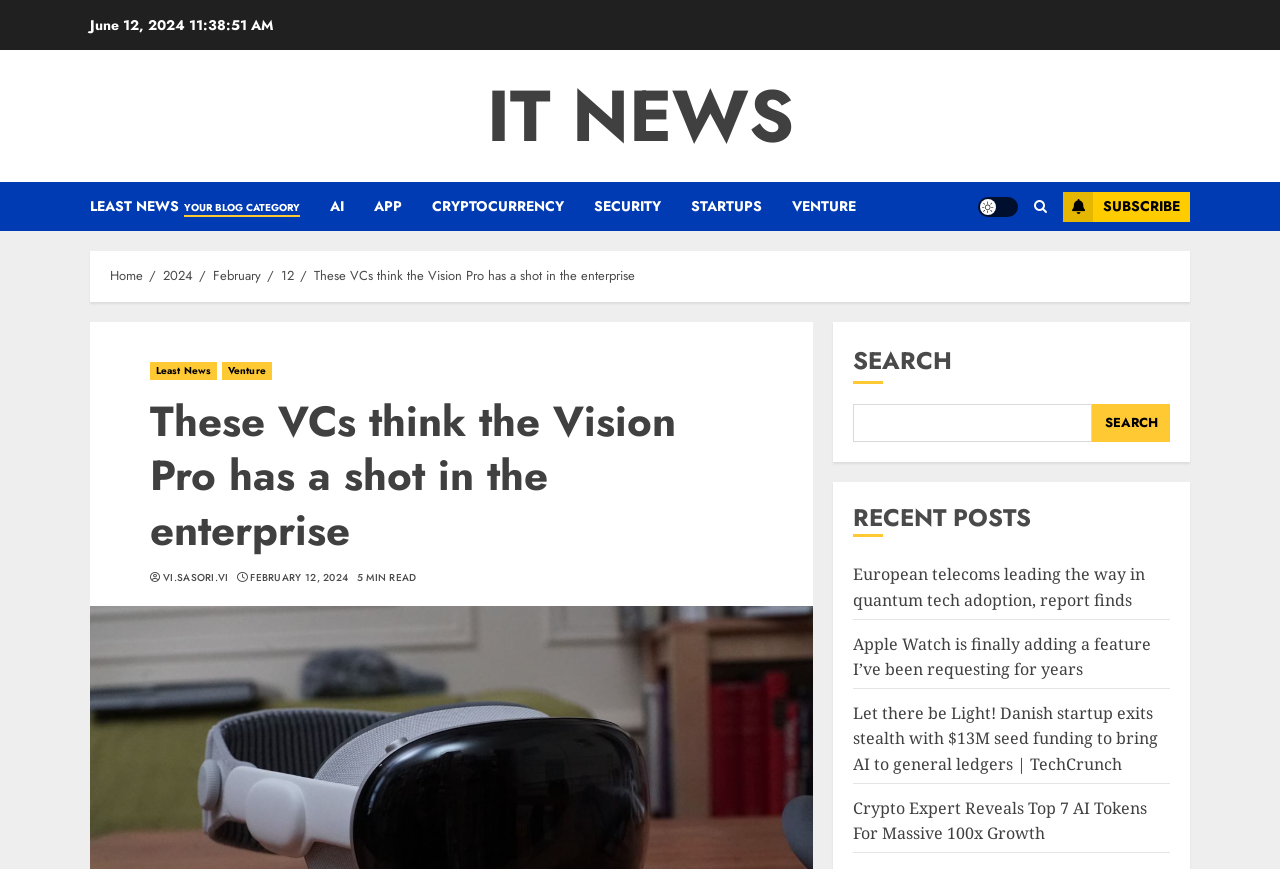Review the image closely and give a comprehensive answer to the question: How many recent posts are listed on the webpage?

I found the number of recent posts by looking at the links under the 'RECENT POSTS' heading. There are four links listed, which suggests that there are four recent posts.